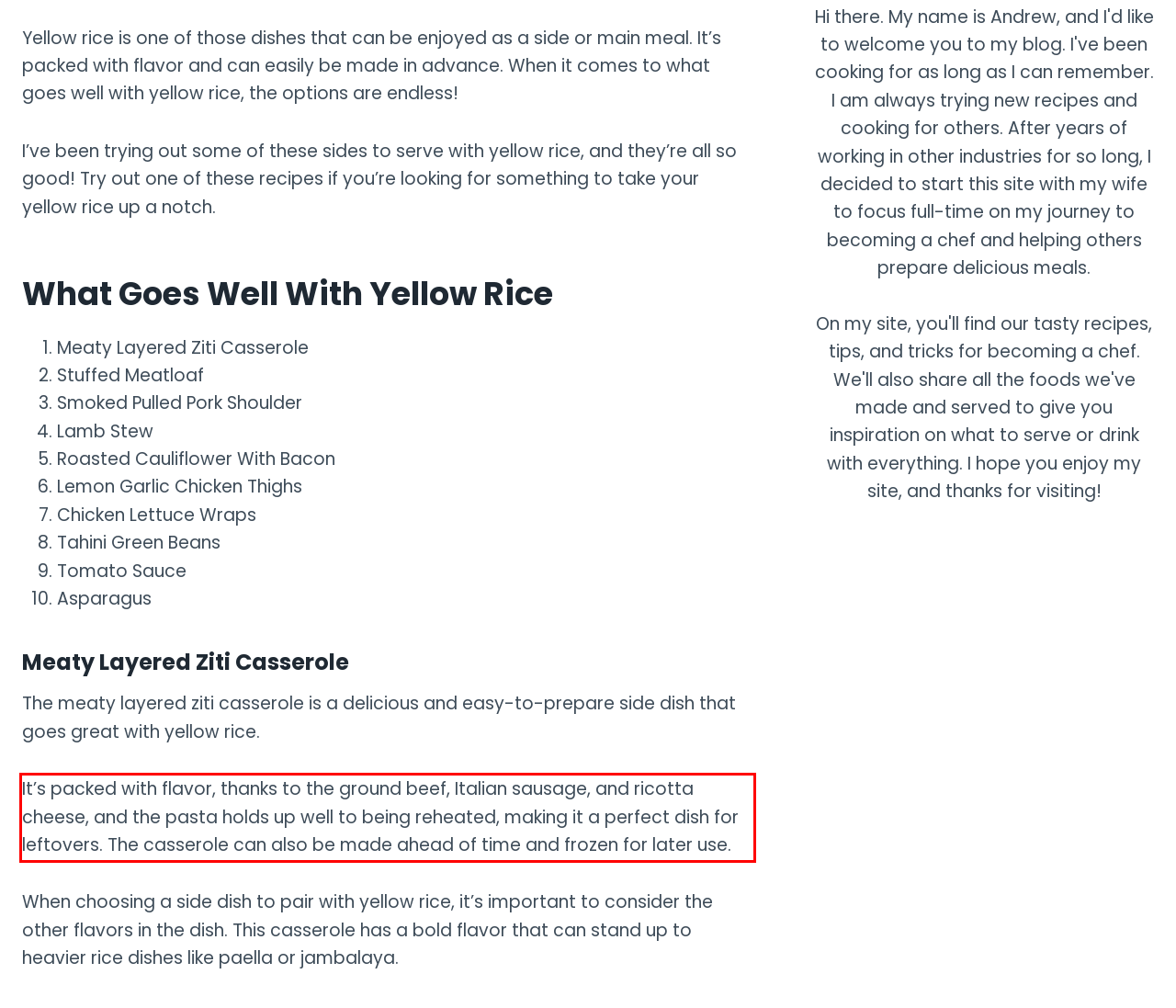The screenshot provided shows a webpage with a red bounding box. Apply OCR to the text within this red bounding box and provide the extracted content.

It’s packed with flavor, thanks to the ground beef, Italian sausage, and ricotta cheese, and the pasta holds up well to being reheated, making it a perfect dish for leftovers. The casserole can also be made ahead of time and frozen for later use.